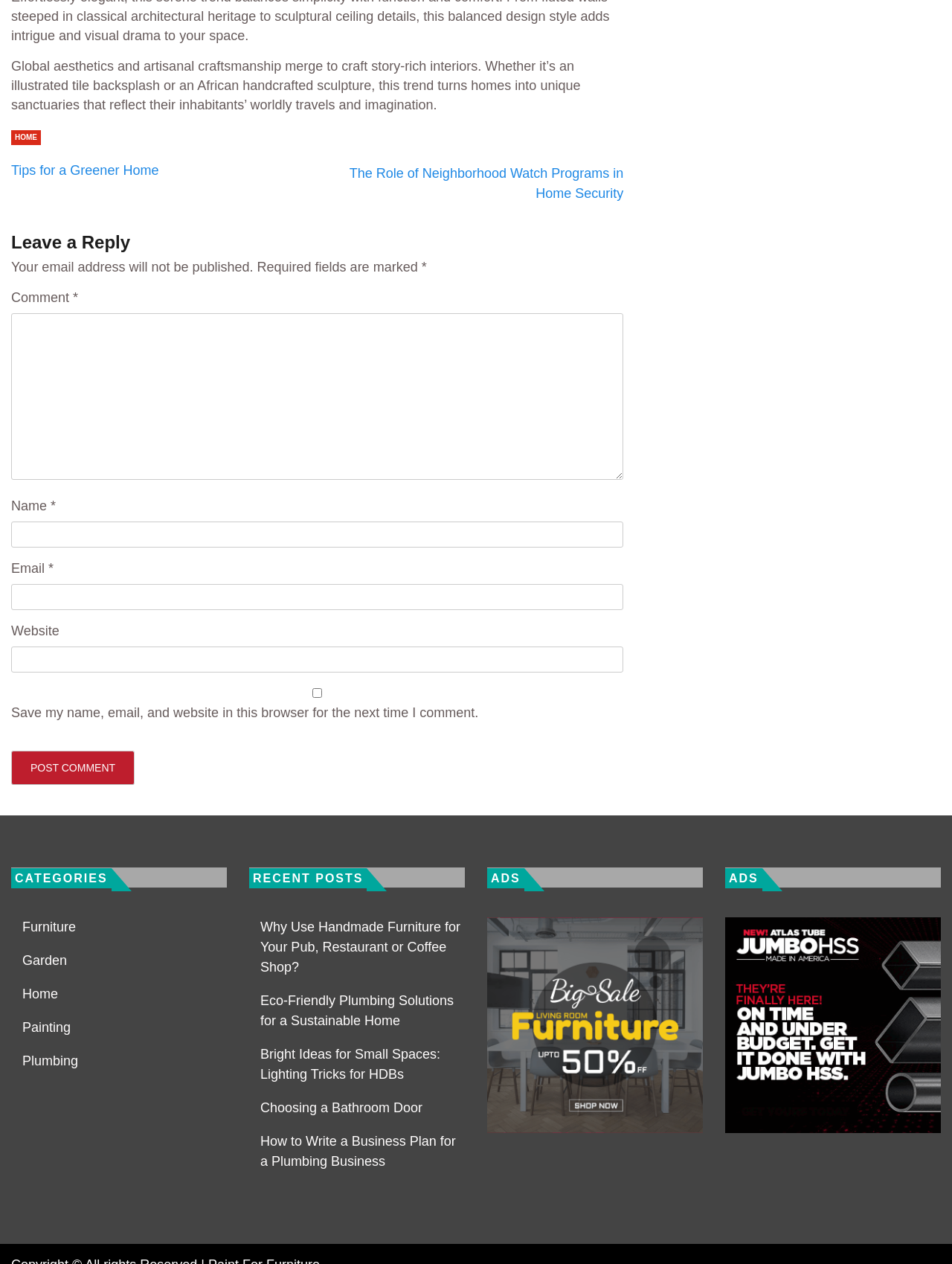Answer the question in one word or a short phrase:
What is the title of the first recent post?

Why Use Handmade Furniture for Your Pub, Restaurant or Coffee Shop?